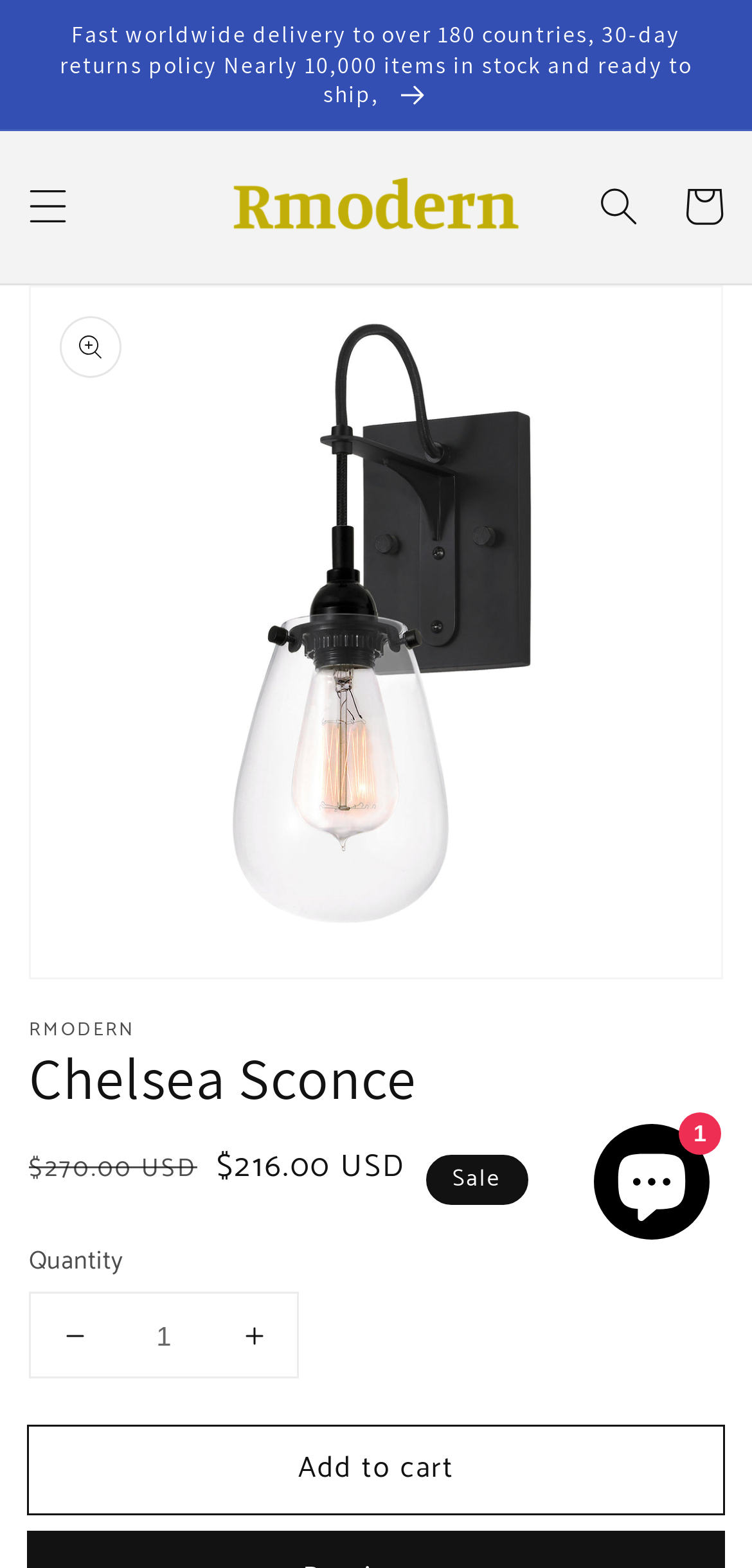Determine the bounding box coordinates in the format (top-left x, top-left y, bottom-right x, bottom-right y). Ensure all values are floating point numbers between 0 and 1. Identify the bounding box of the UI element described by: parent_node: Cart

[0.269, 0.096, 0.731, 0.168]